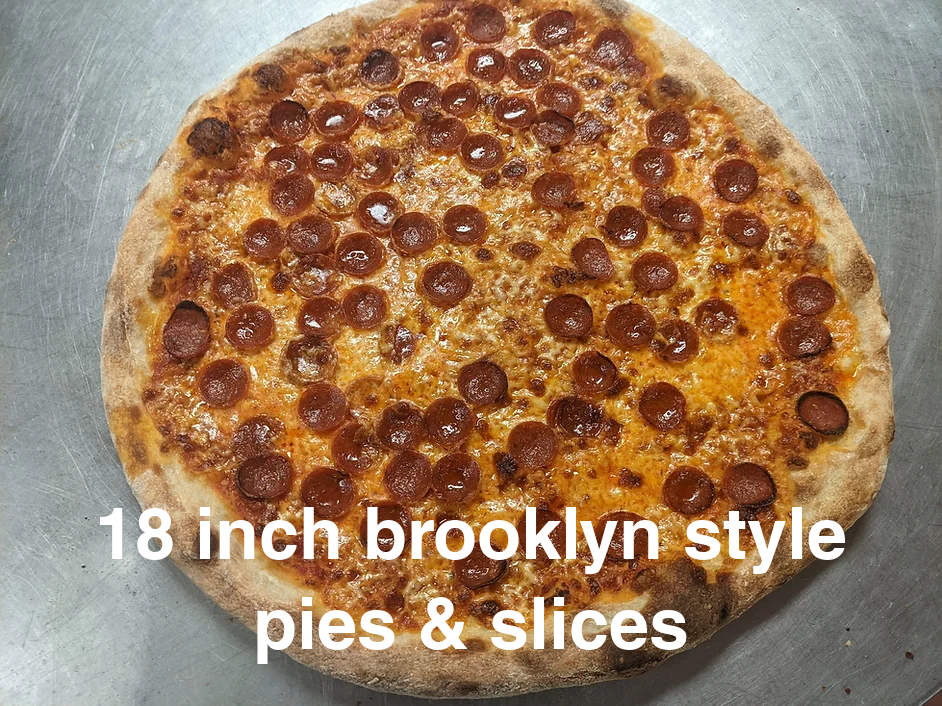Create a detailed narrative of what is happening in the image.

This image showcases a delicious 18-inch Brooklyn-style pizza, featuring a perfectly baked crust that is golden brown with a slight char. The pizza is generously adorned with a layer of melted cheese that glistens, topped with round slices of pepperoni that are slightly crispy at the edges, adding a savory touch. The pizza is presented on a stainless steel surface, which enhances its appetizing appearance. Bold text overlays the image, declaring "18 inch brooklyn style pies & slices," highlighting the size and style, inviting pizza lovers to enjoy a classic favorite that's perfect for sharing.